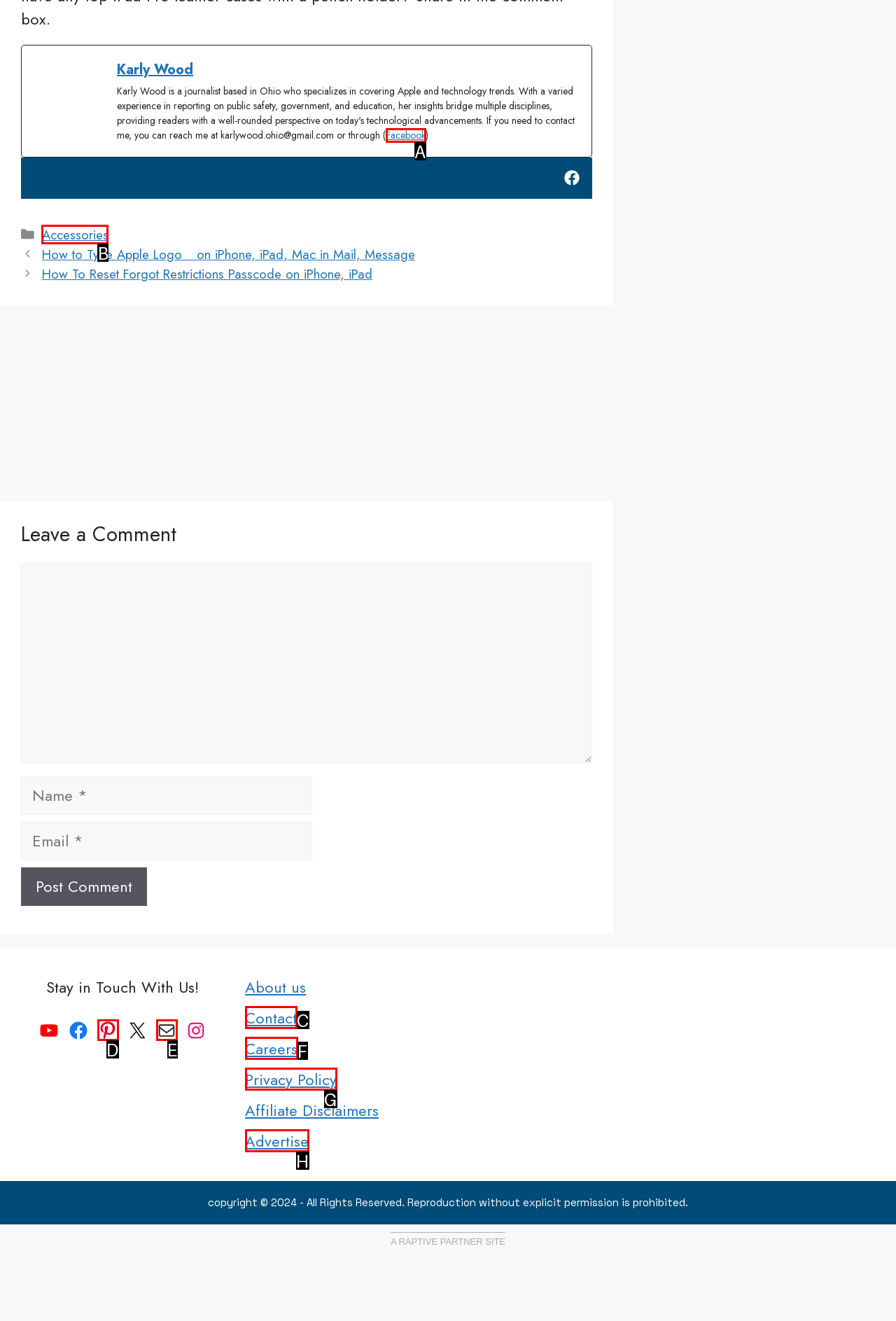Identify the appropriate lettered option to execute the following task: Contact through Facebook
Respond with the letter of the selected choice.

A